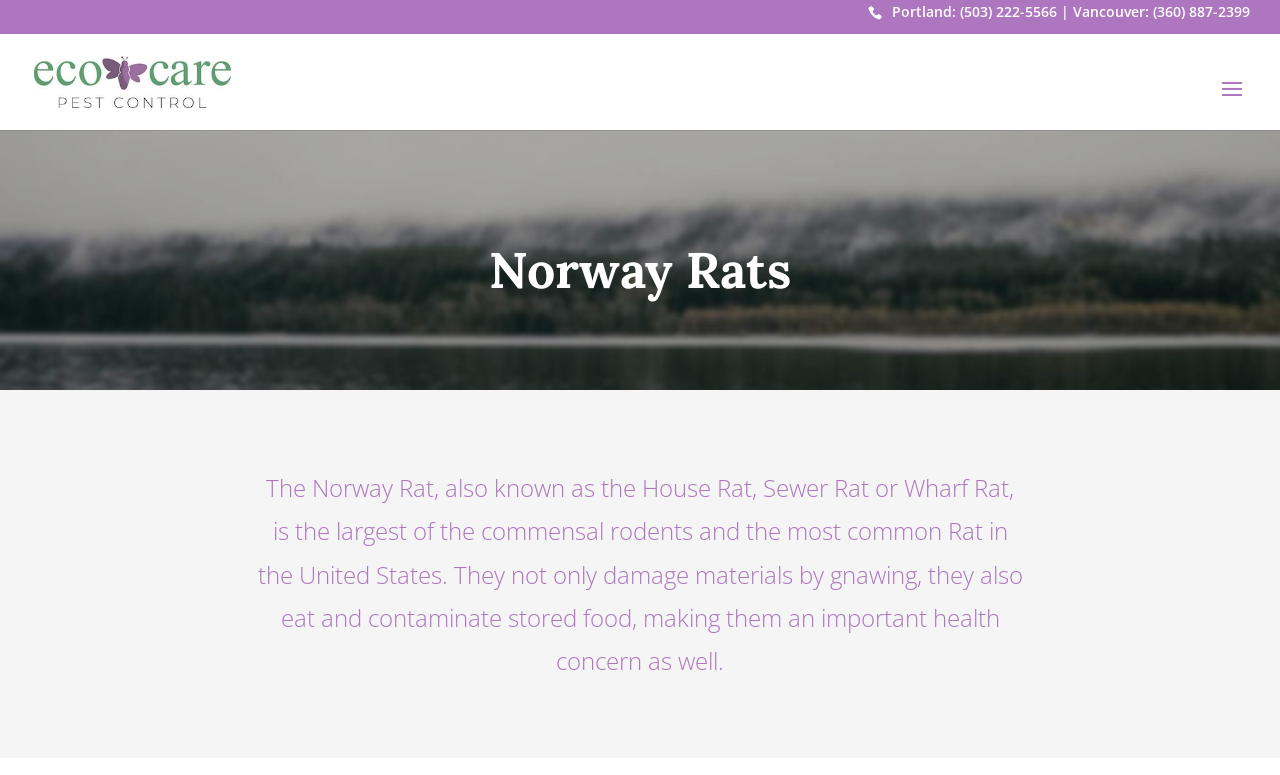Predict the bounding box for the UI component with the following description: "alt="EcoCare Pest Control"".

[0.027, 0.09, 0.198, 0.118]